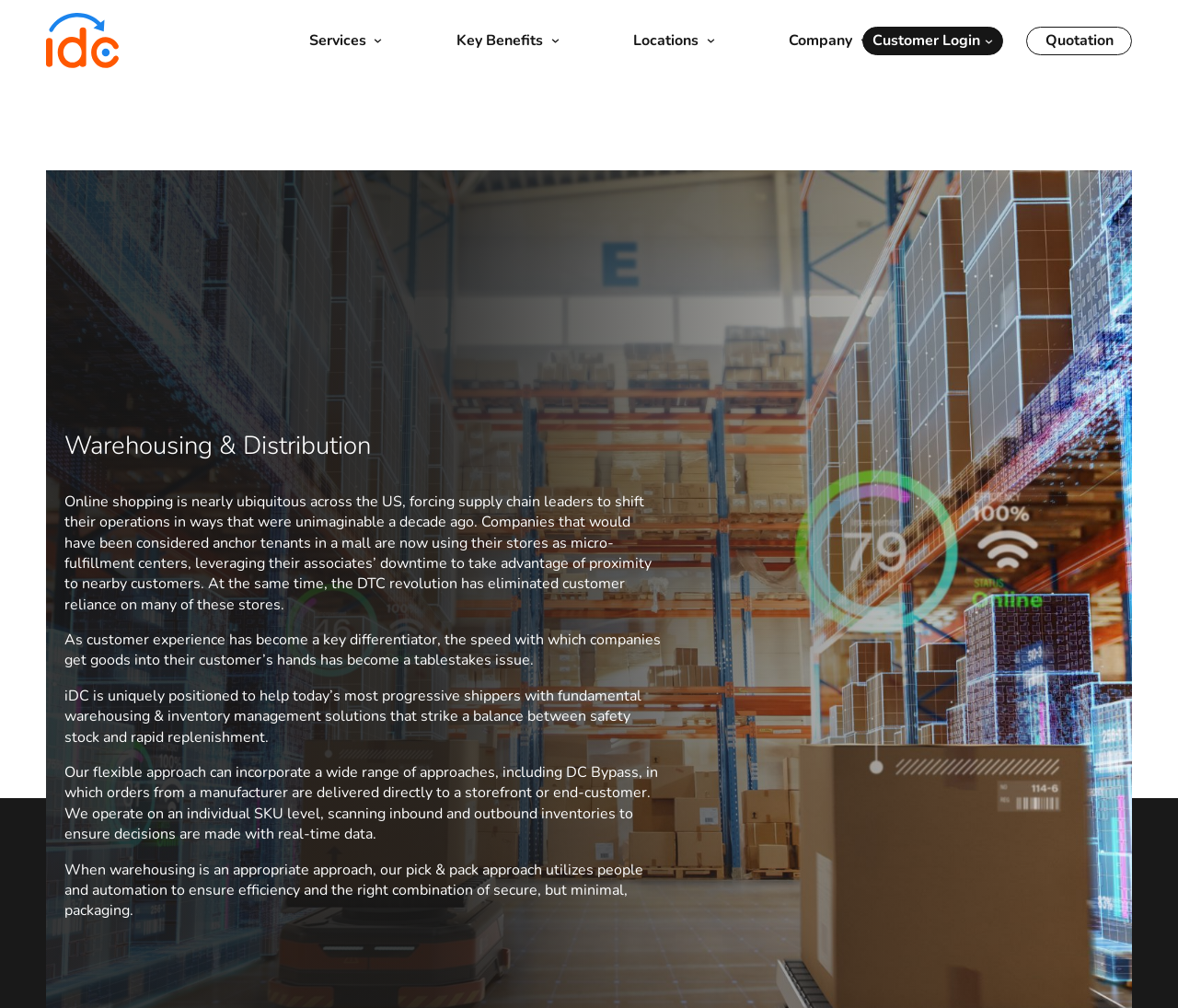Determine the bounding box coordinates of the area to click in order to meet this instruction: "Click on Quotation".

[0.871, 0.026, 0.961, 0.054]